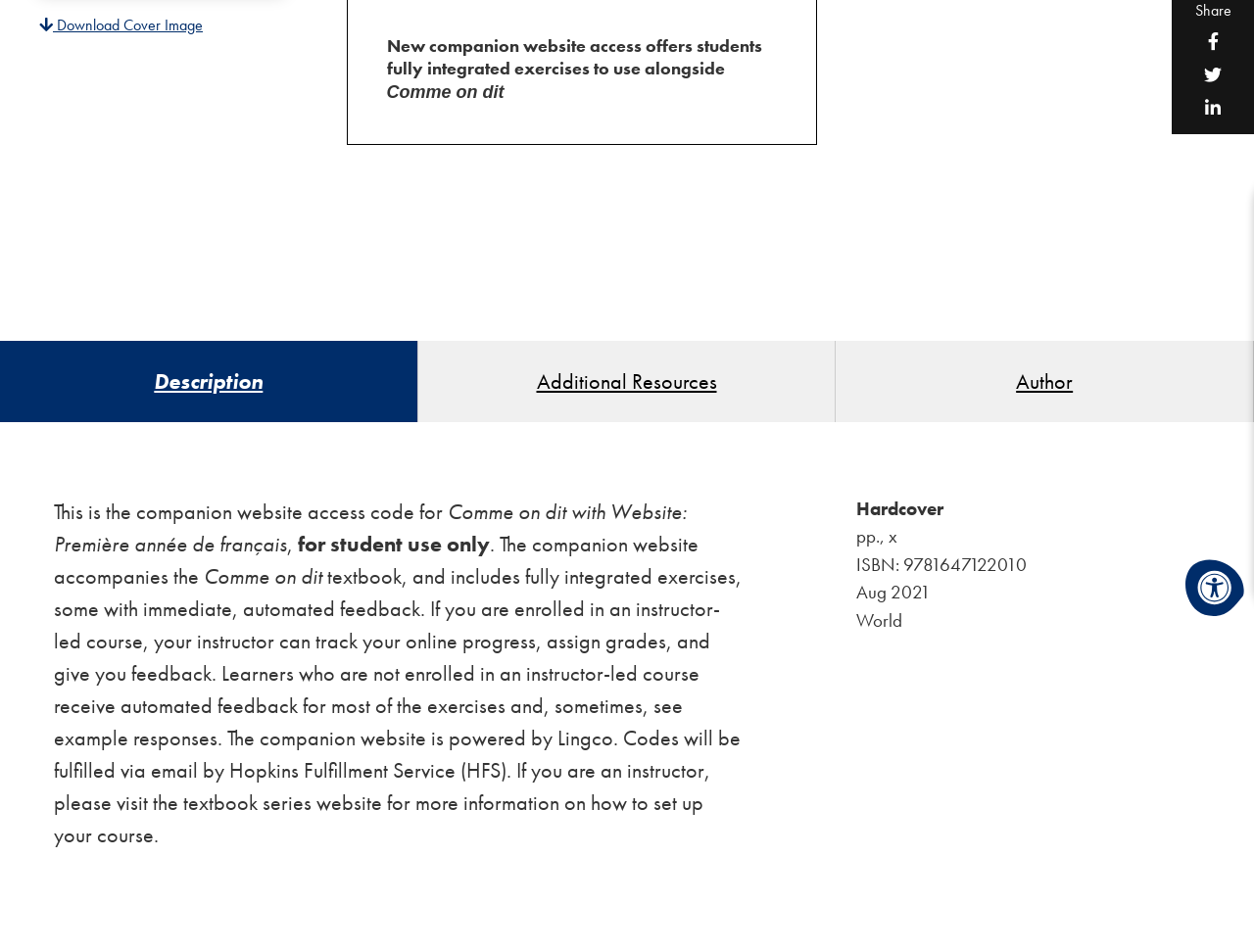Find the bounding box coordinates corresponding to the UI element with the description: "Download Cover Image". The coordinates should be formatted as [left, top, right, bottom], with values as floats between 0 and 1.

[0.031, 0.015, 0.162, 0.037]